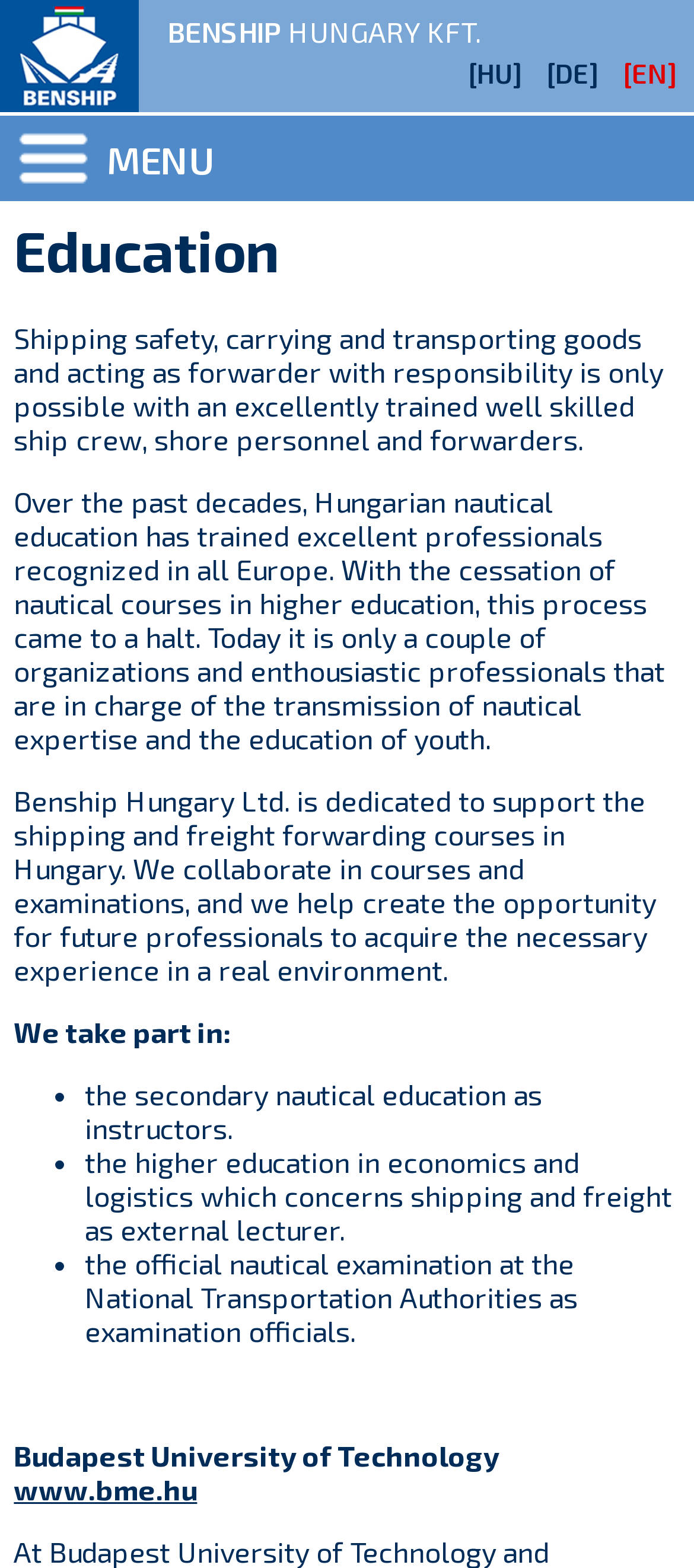Articulate a complete and detailed caption of the webpage elements.

The webpage is about Education and Benship, with a logo of Benship at the top left corner. Below the logo, there are four language options: Hungarian, German, and English. 

A horizontal tab list is situated below the language options, with a single tab labeled "MENU". 

The main content of the webpage is divided into sections. The first section has a heading "Education" at the top, followed by three paragraphs of text. The text describes the importance of excellently trained ship crew, shore personnel, and forwarders, and how Hungarian nautical education has trained excellent professionals in the past. It also mentions that Benship Hungary Ltd. is dedicated to supporting shipping and freight forwarding courses in Hungary.

Below the three paragraphs, there is a section with a heading "We take part in:", followed by a list of three bullet points. The list describes Benship's involvement in secondary nautical education, higher education in economics and logistics, and official nautical examinations.

At the bottom of the webpage, there is a mention of Budapest University of Technology, with a link to its website.